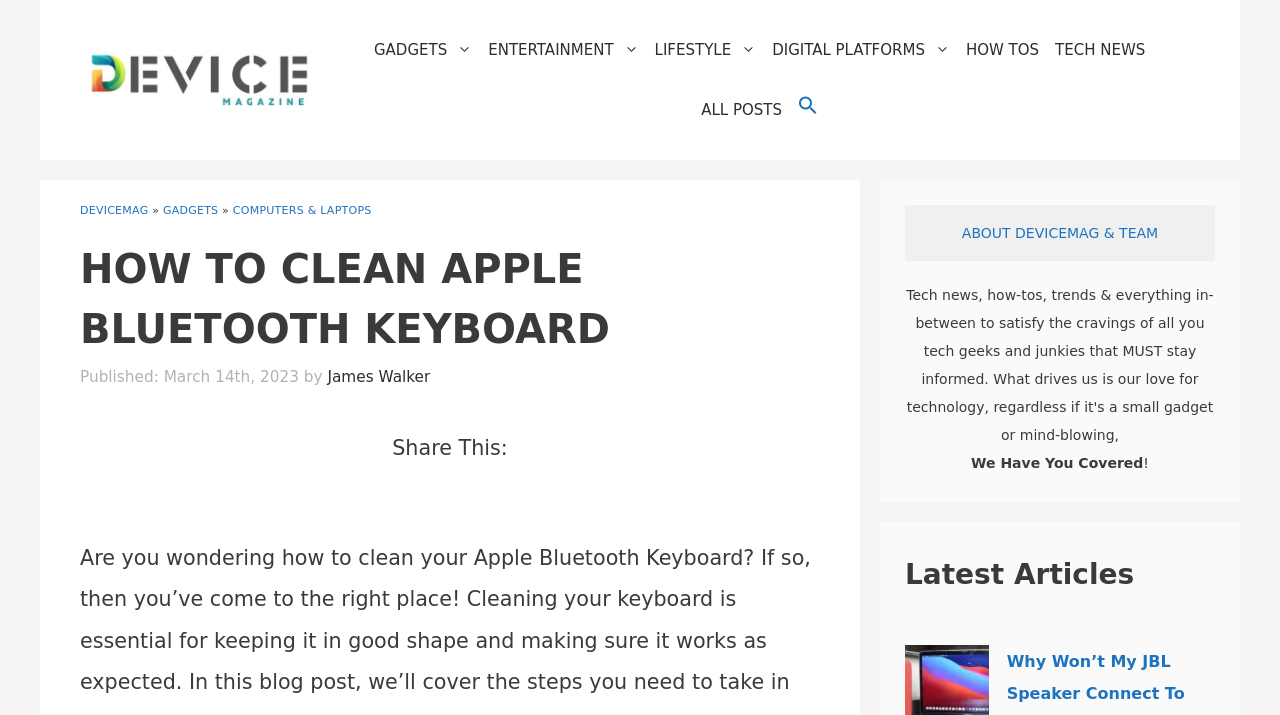Identify the bounding box coordinates necessary to click and complete the given instruction: "Click on the 'GADGETS' link".

[0.286, 0.028, 0.375, 0.112]